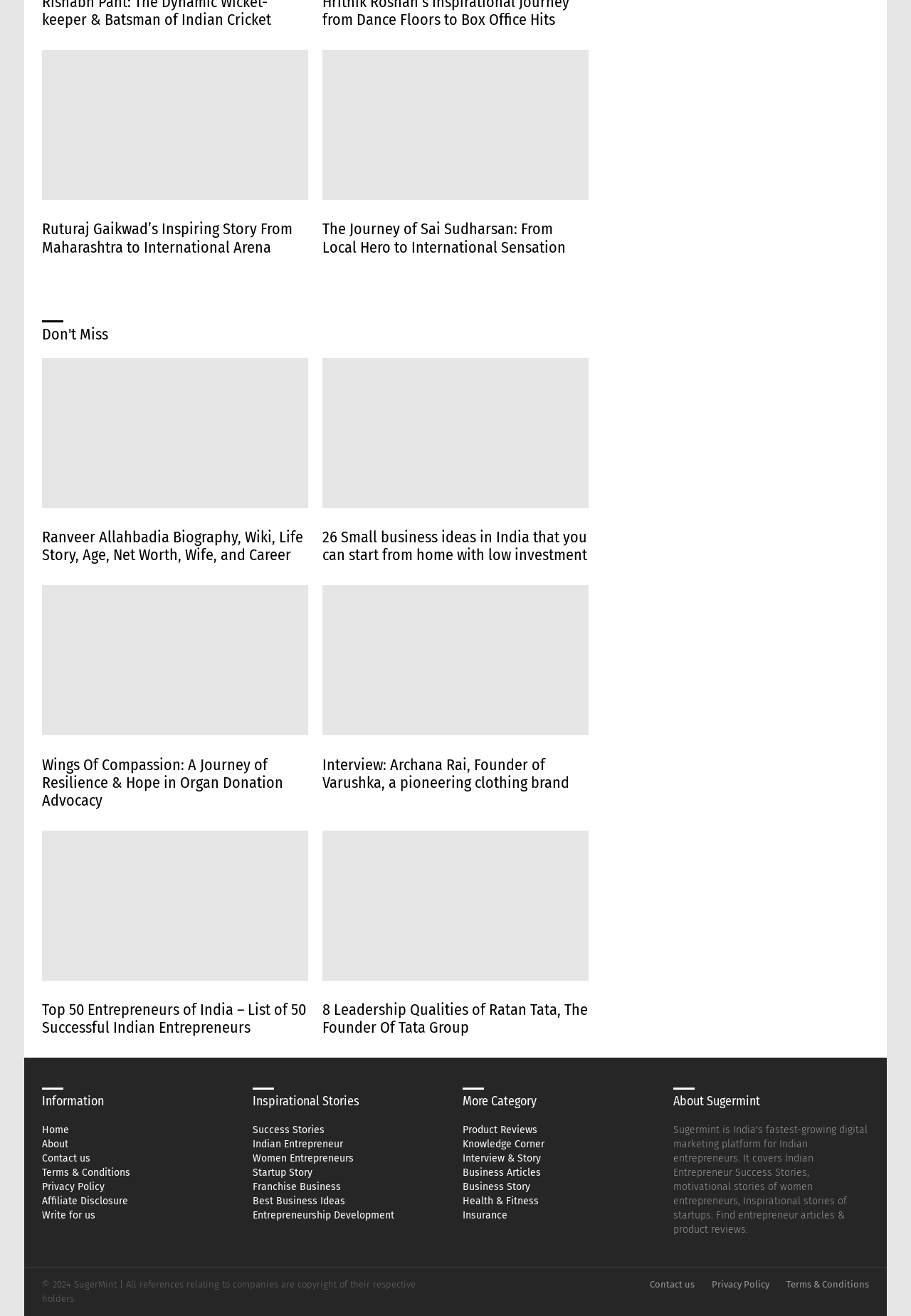Please identify the bounding box coordinates of the area that needs to be clicked to fulfill the following instruction: "Go to the home page."

[0.046, 0.854, 0.261, 0.864]